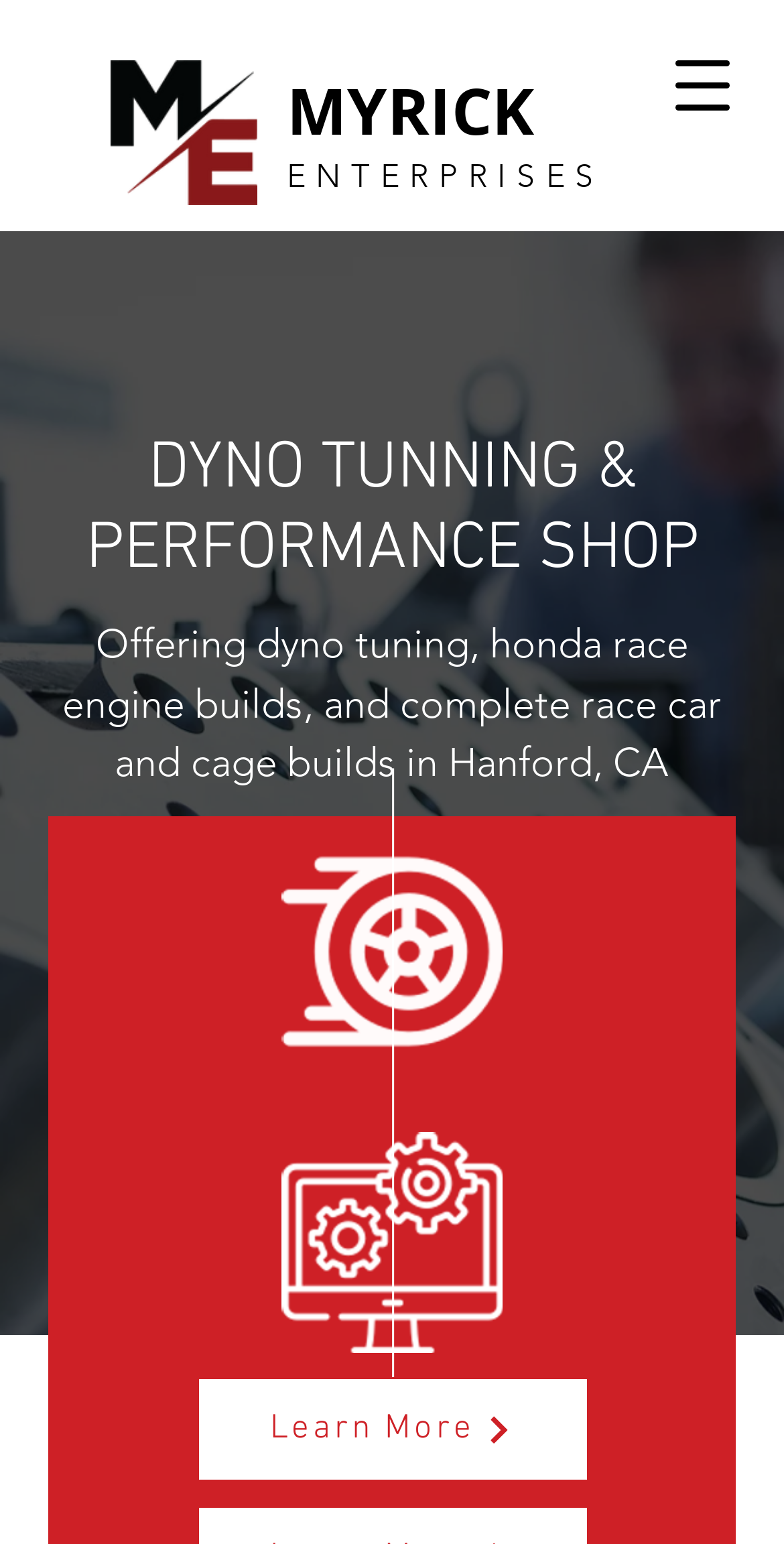Explain the webpage in detail.

The webpage is about Myrick Enterprises, a company that offers dyno tuning, Honda engine builds, and race car/cage builds in Hanford, CA. At the top left of the page, there is a logo, "MEweb.png", and next to it, the company name "MYRICK ENTERPRISES" is written in two separate links. On the top right, there is a button to open a navigation menu.

Below the top section, there is a main content area that occupies most of the page. It starts with a heading "DYNO TUNNING & PERFORMANCE SHOP" followed by a brief description of the company's services, which includes dyno tuning, Honda race engine builds, and complete race car and cage builds in Hanford, CA.

In the middle of the page, there are two images, "racing (1).png" and "settings (1).png", placed side by side. Below these images, there are two "Learn More" links, one on top of the other.

At the bottom of the page, there is a call-to-action text "CALL US" located near the center.